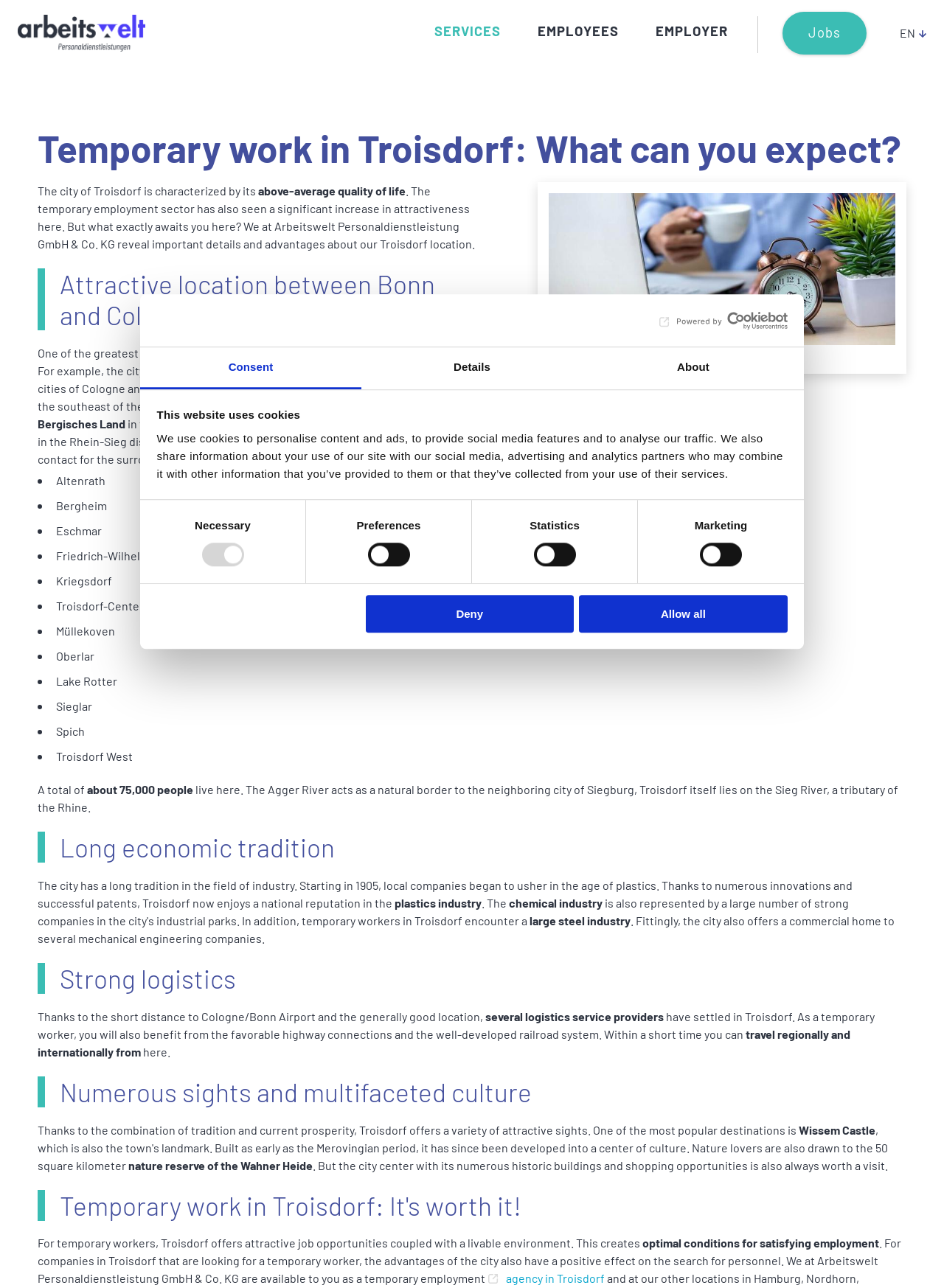Please identify the bounding box coordinates of the element on the webpage that should be clicked to follow this instruction: "Click the 'SERVICES' link". The bounding box coordinates should be given as four float numbers between 0 and 1, formatted as [left, top, right, bottom].

[0.452, 0.007, 0.538, 0.041]